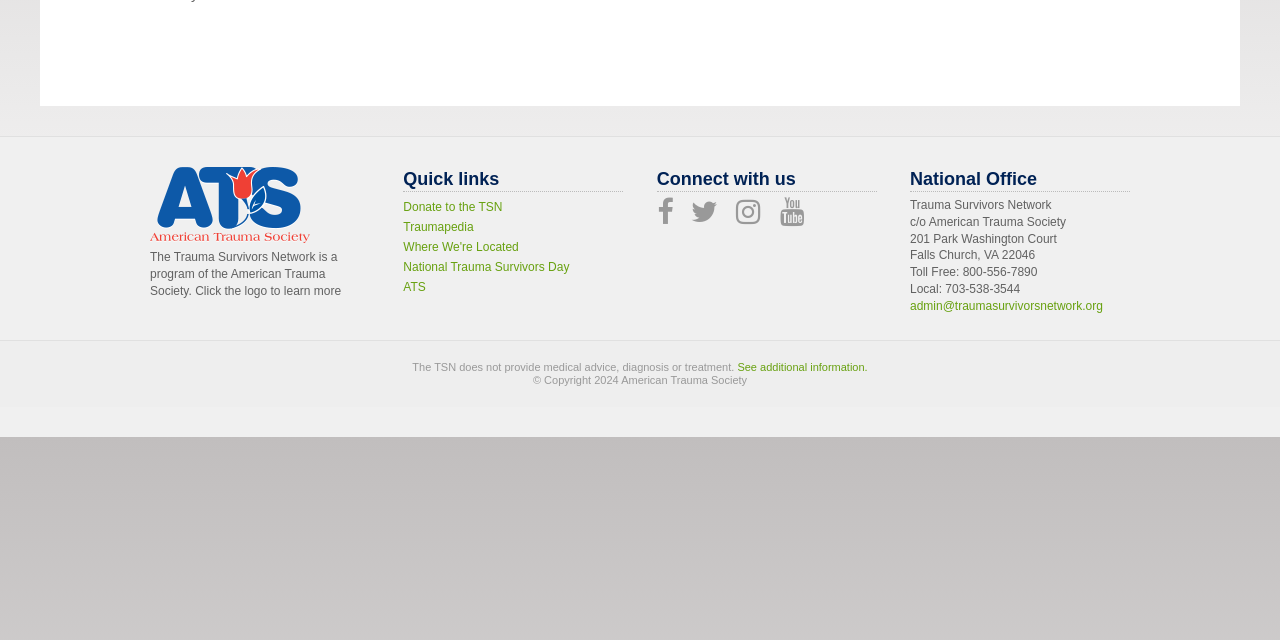Please determine the bounding box coordinates for the UI element described here. Use the format (top-left x, top-left y, bottom-right x, bottom-right y) with values bounded between 0 and 1: Programs

None